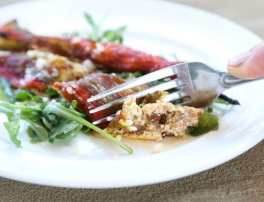Using the details from the image, please elaborate on the following question: What is the utensil poised to dig into the stuffed pepper?

The caption describes the scene where a fork is poised to dig into the stuffed pepper, revealing the savory filling alongside fresh greens.